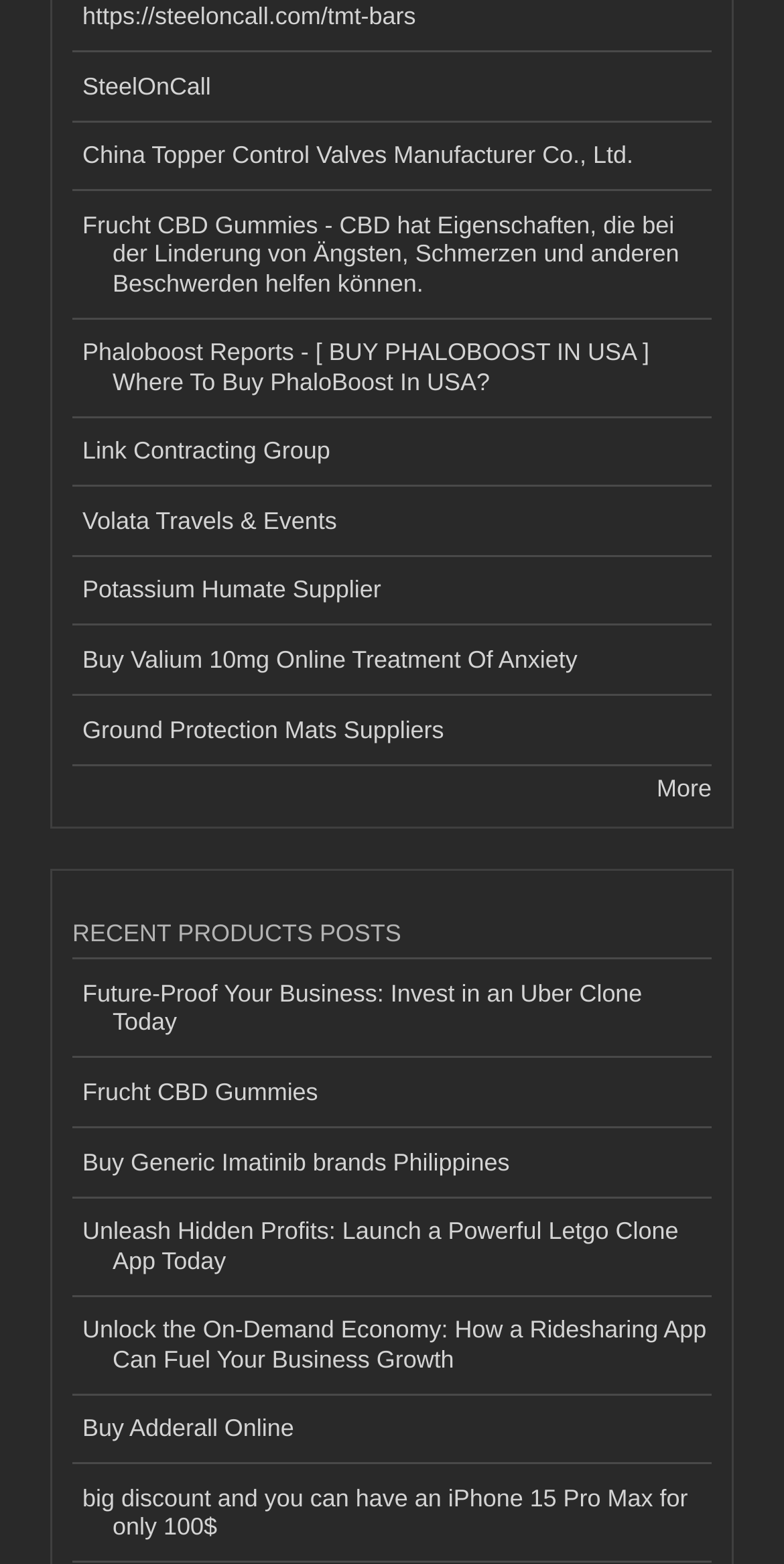Identify the coordinates of the bounding box for the element that must be clicked to accomplish the instruction: "Go to home page".

None